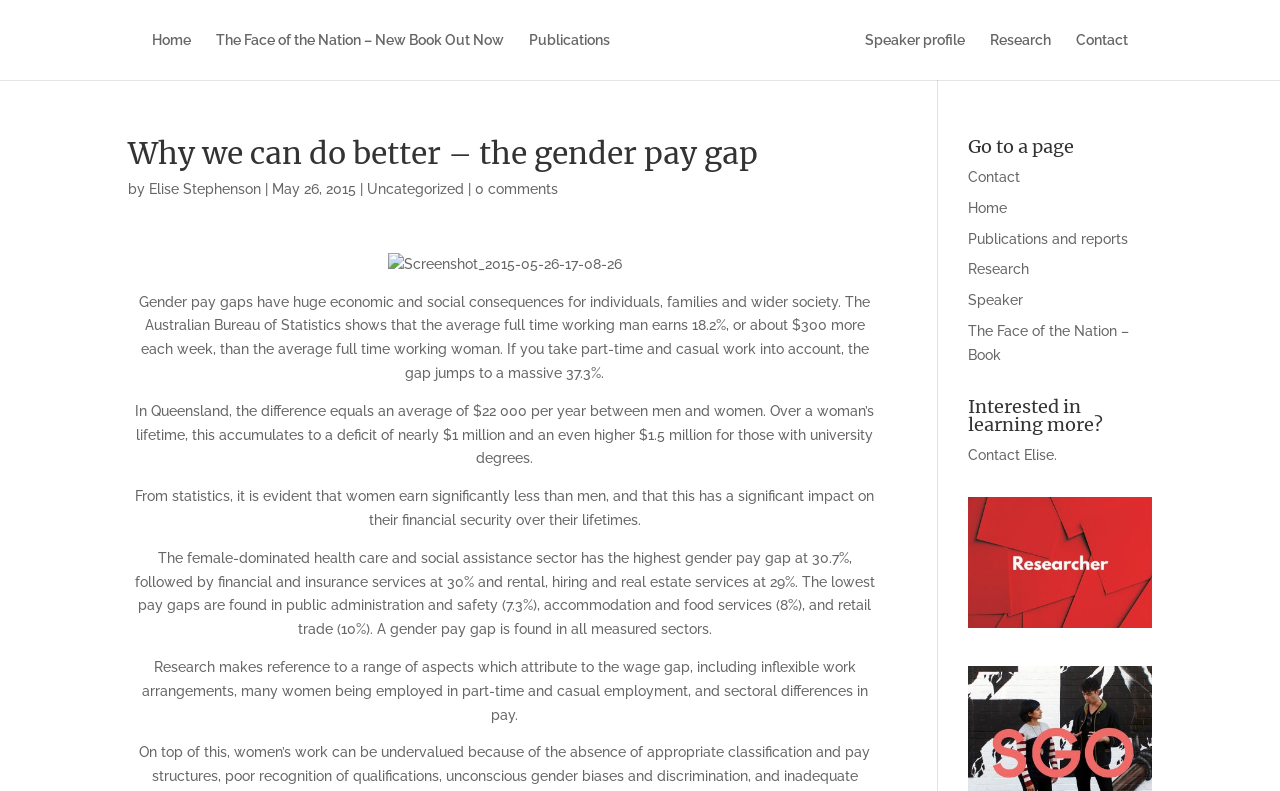Give a one-word or short phrase answer to the question: 
What is the author of the article?

Elise Stephenson